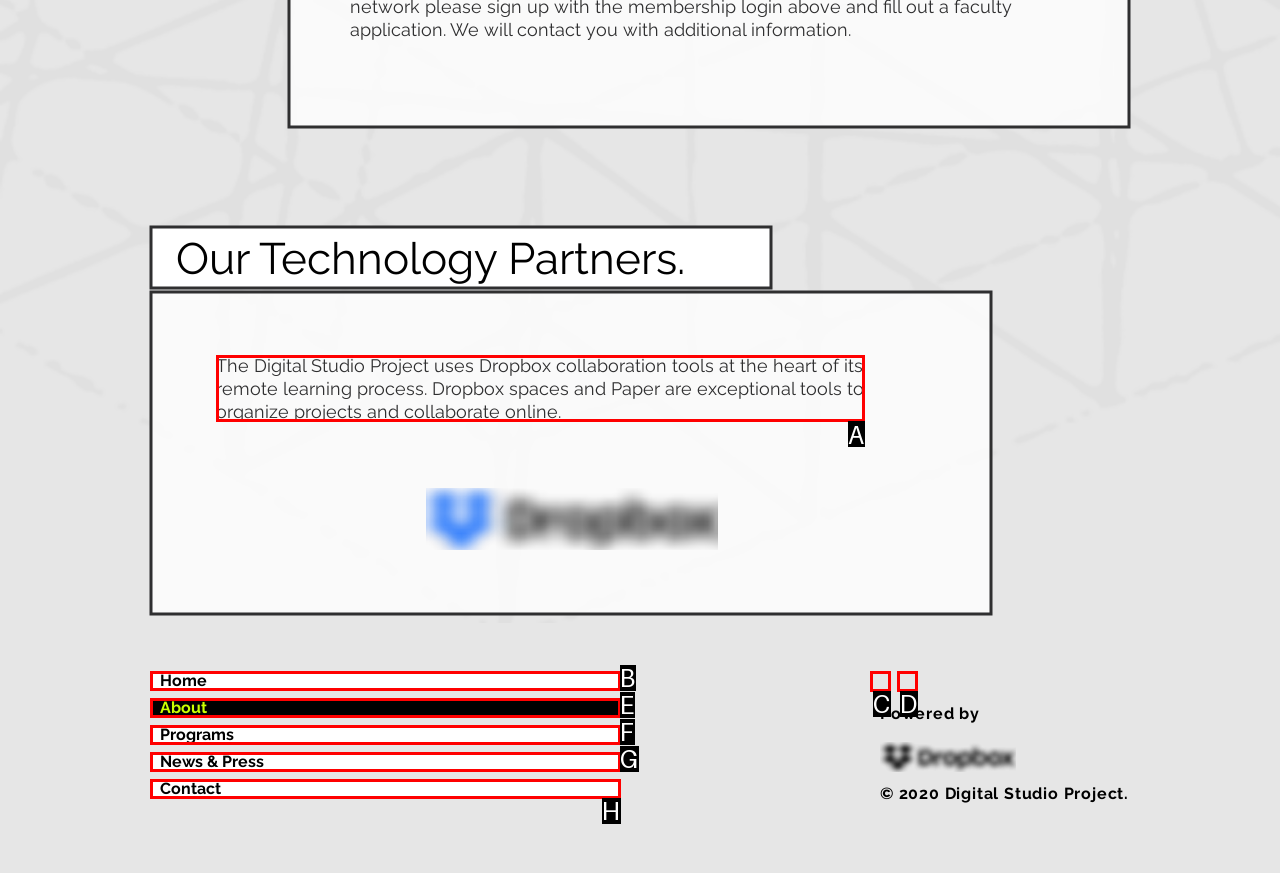Determine the letter of the element to click to accomplish this task: Learn about the Digital Studio Project. Respond with the letter.

A